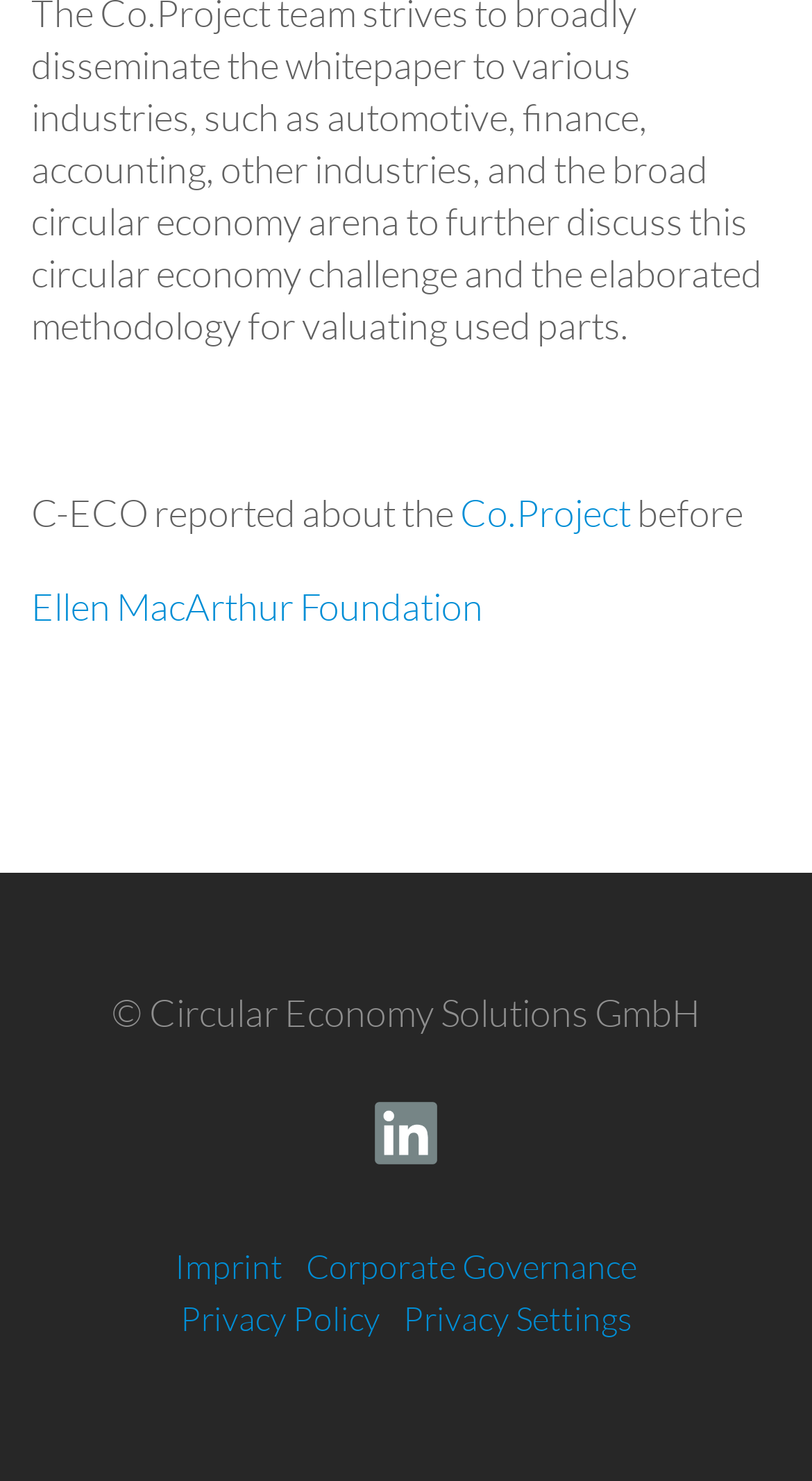Use one word or a short phrase to answer the question provided: 
How many links are present at the bottom of the webpage?

5